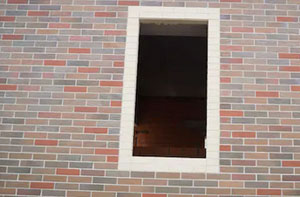What is the significance of this repointing project in Sprowston properties? Refer to the image and provide a one-word or short phrase answer.

durability and safety